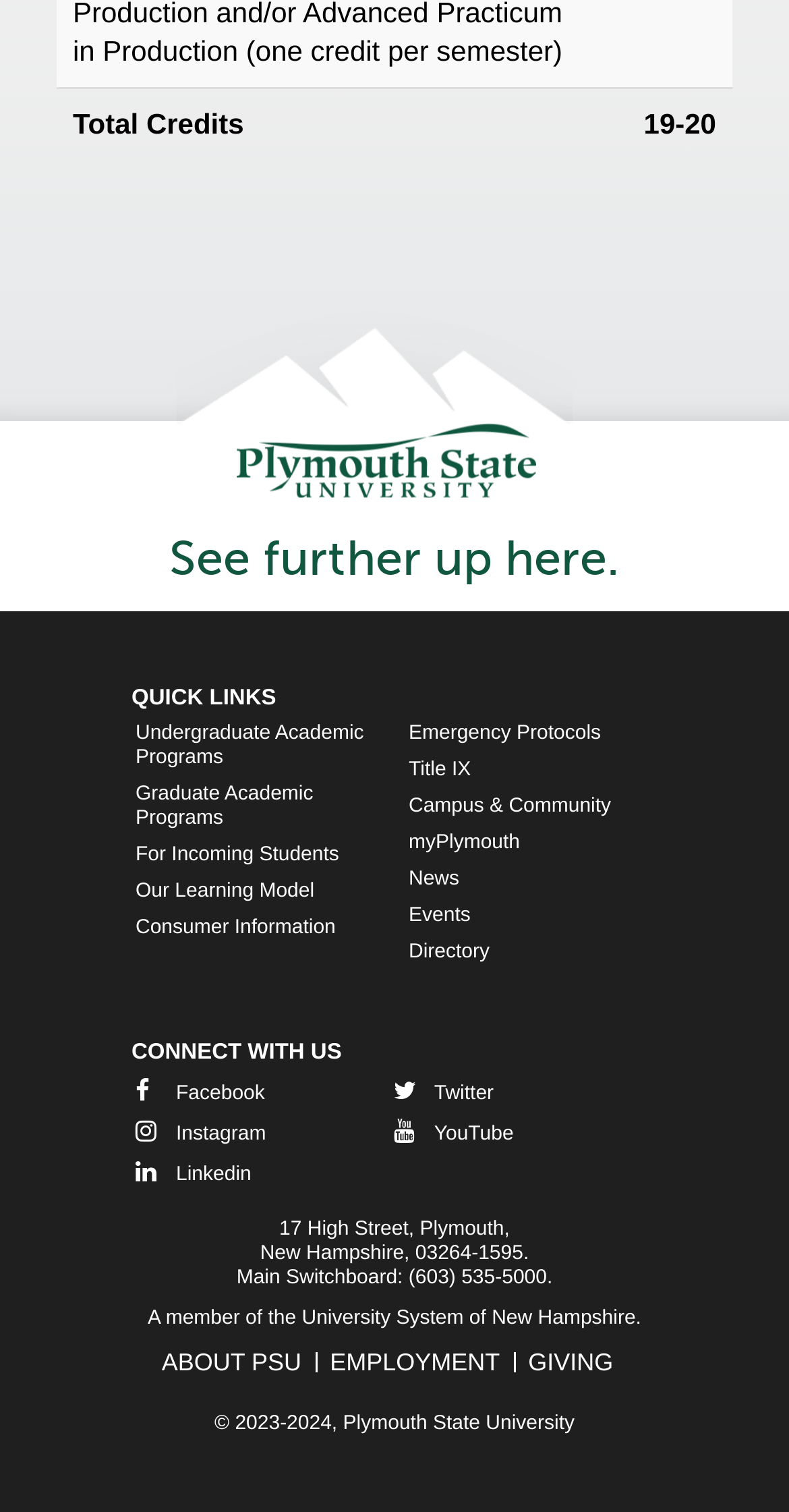Please identify the bounding box coordinates of the element's region that needs to be clicked to fulfill the following instruction: "Click the preferences checkbox". The bounding box coordinates should consist of four float numbers between 0 and 1, i.e., [left, top, right, bottom].

None